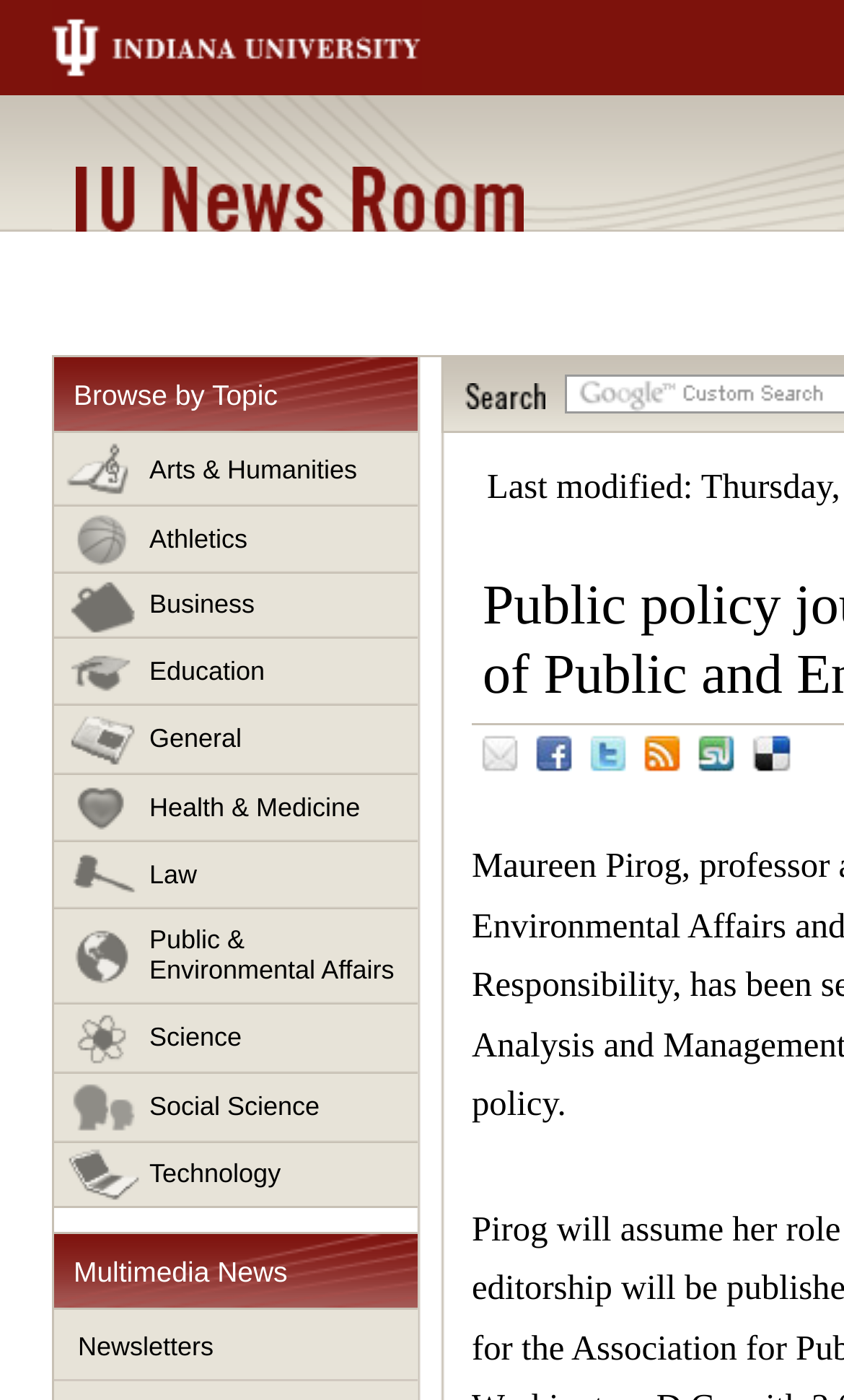How many topics can be browsed?
Look at the screenshot and provide an in-depth answer.

The webpage has a section titled 'Browse by Topic' which contains 11 links to different topics, namely 'Arts & Humanities', 'Athletics', 'Business', 'Education', 'General', 'Health & Medicine', 'Law', 'Public & Environmental Affairs', 'Science', 'Social Science', and 'Technology'.